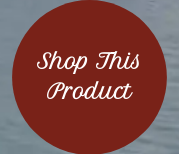Provide your answer in a single word or phrase: 
What is the purpose of the button?

to encourage exploration of products